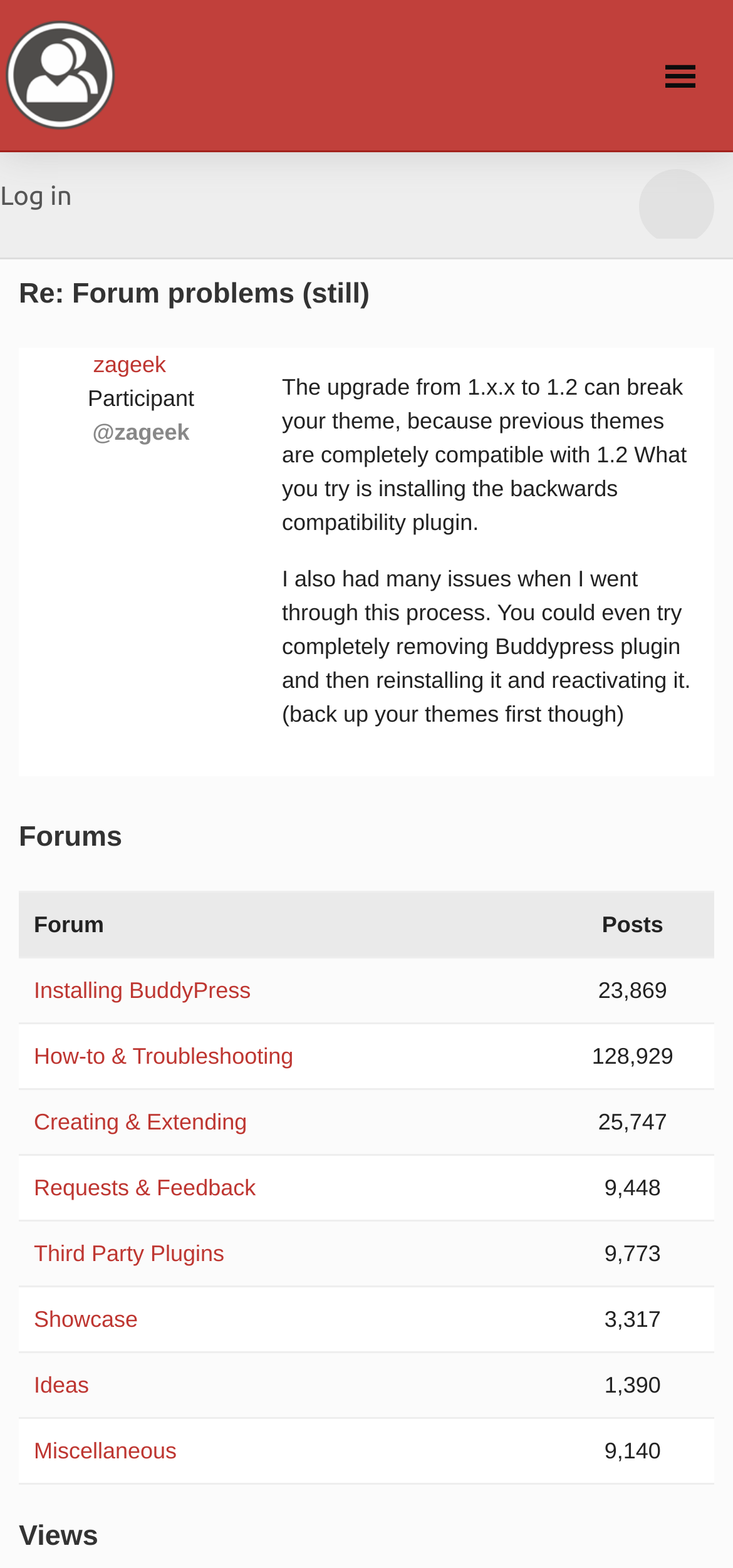Locate the bounding box coordinates of the region to be clicked to comply with the following instruction: "click the link at the bottom left". The coordinates must be four float numbers between 0 and 1, in the form [left, top, right, bottom].

None